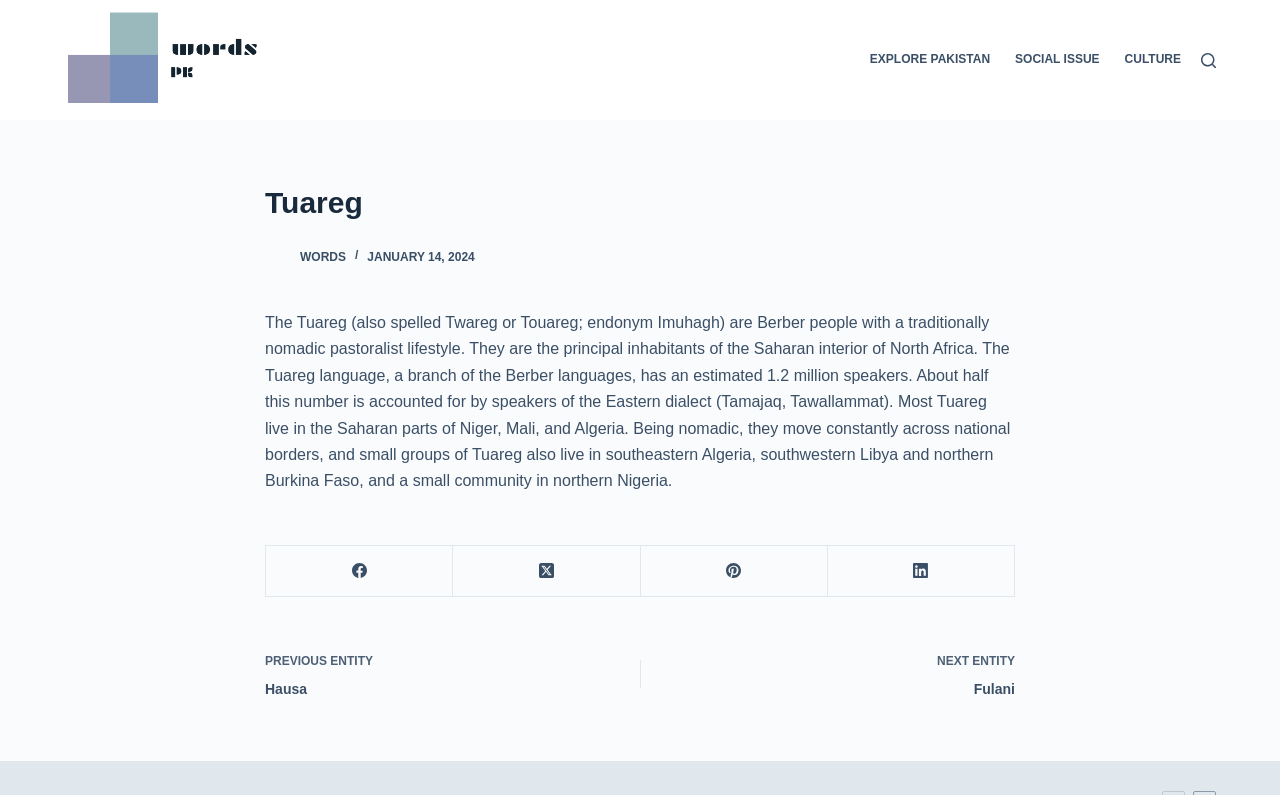Please provide the bounding box coordinates for the element that needs to be clicked to perform the instruction: "Go to the Home page". The coordinates must consist of four float numbers between 0 and 1, formatted as [left, top, right, bottom].

None